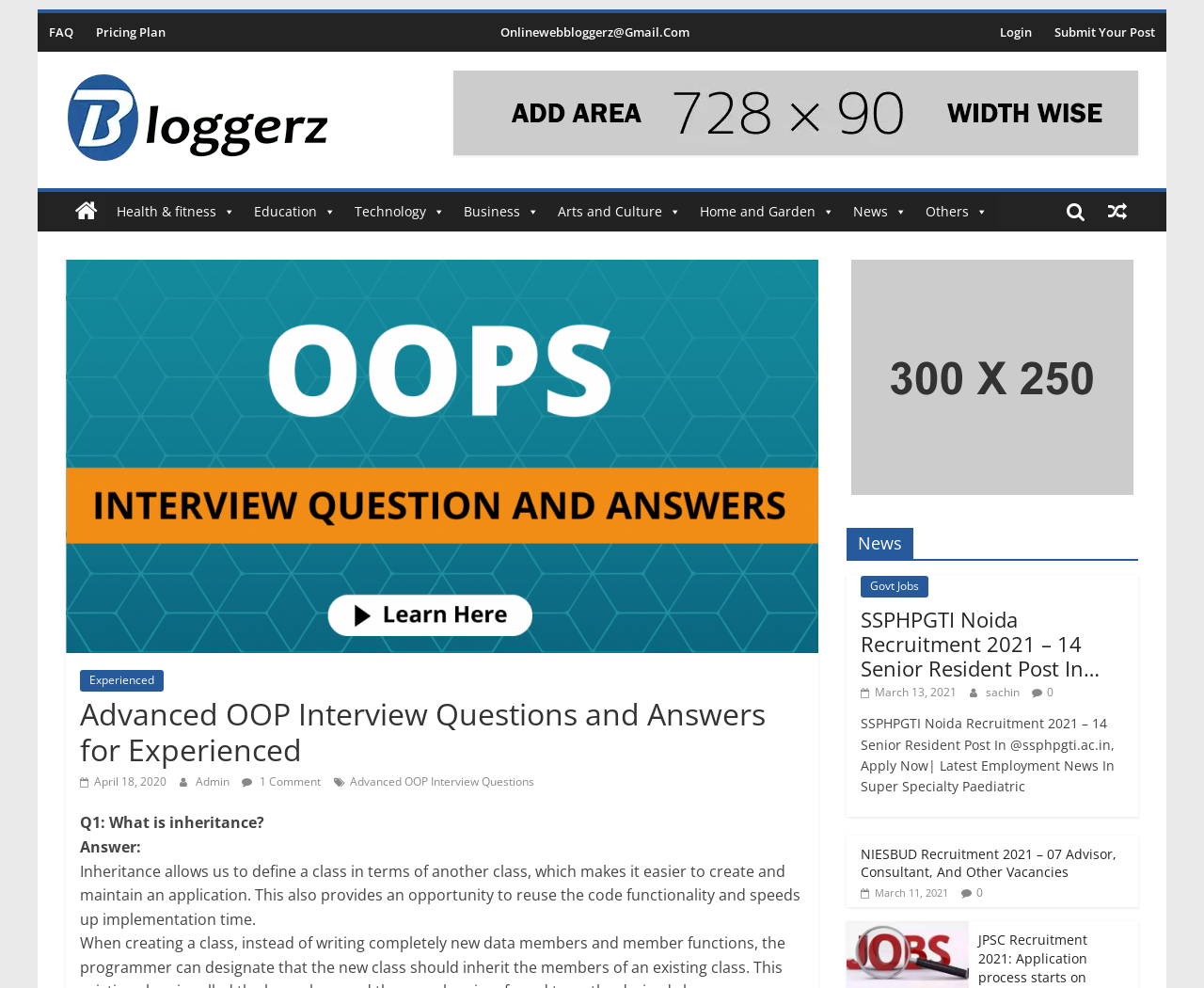Generate the main heading text from the webpage.

Advanced OOP Interview Questions and Answers for Experienced